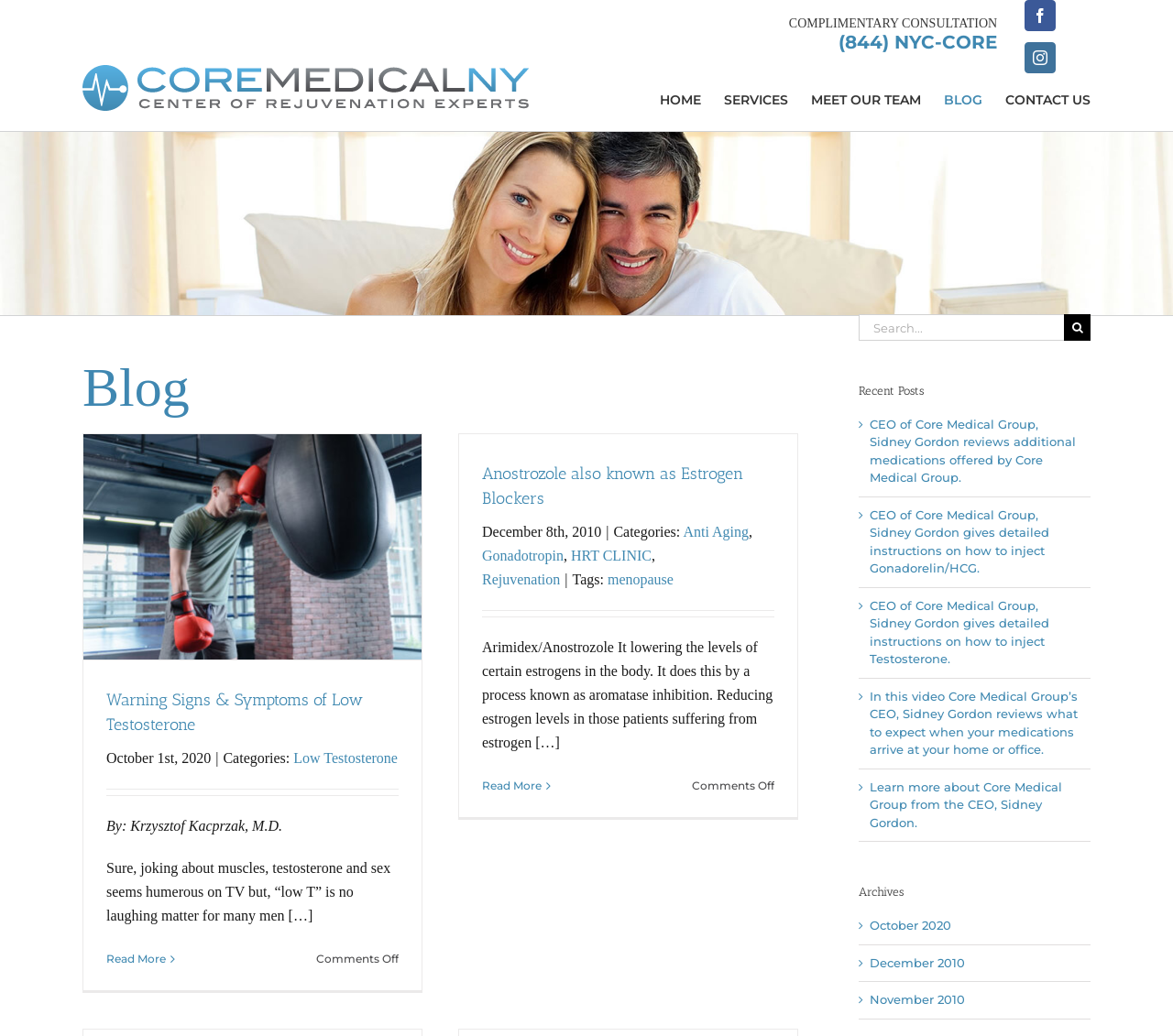Determine the bounding box coordinates for the clickable element to execute this instruction: "Visit the 'SERVICES' page". Provide the coordinates as four float numbers between 0 and 1, i.e., [left, top, right, bottom].

[0.617, 0.073, 0.672, 0.118]